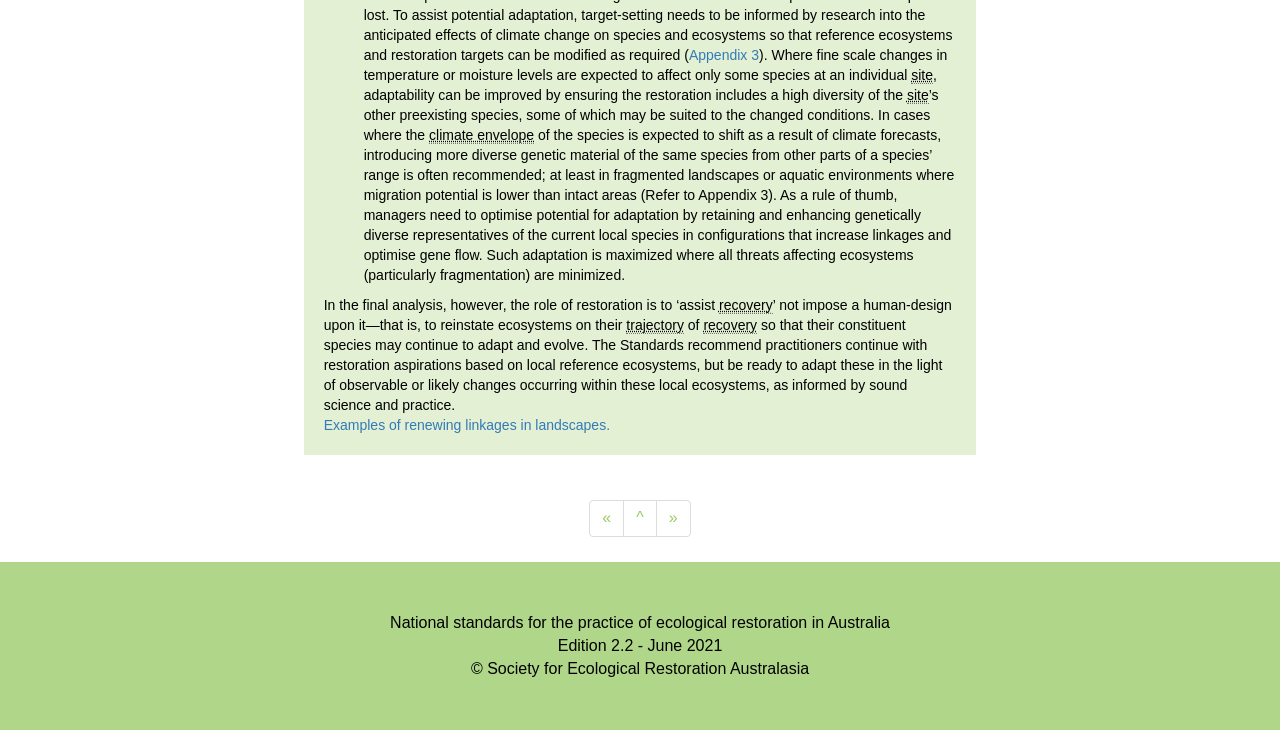What is the purpose of introducing diverse genetic material?
Please answer the question with as much detail as possible using the screenshot.

Introducing more diverse genetic material of the same species from other parts of a species' range is often recommended to increase adaptation, especially in fragmented landscapes or aquatic environments where migration potential is lower than intact areas.